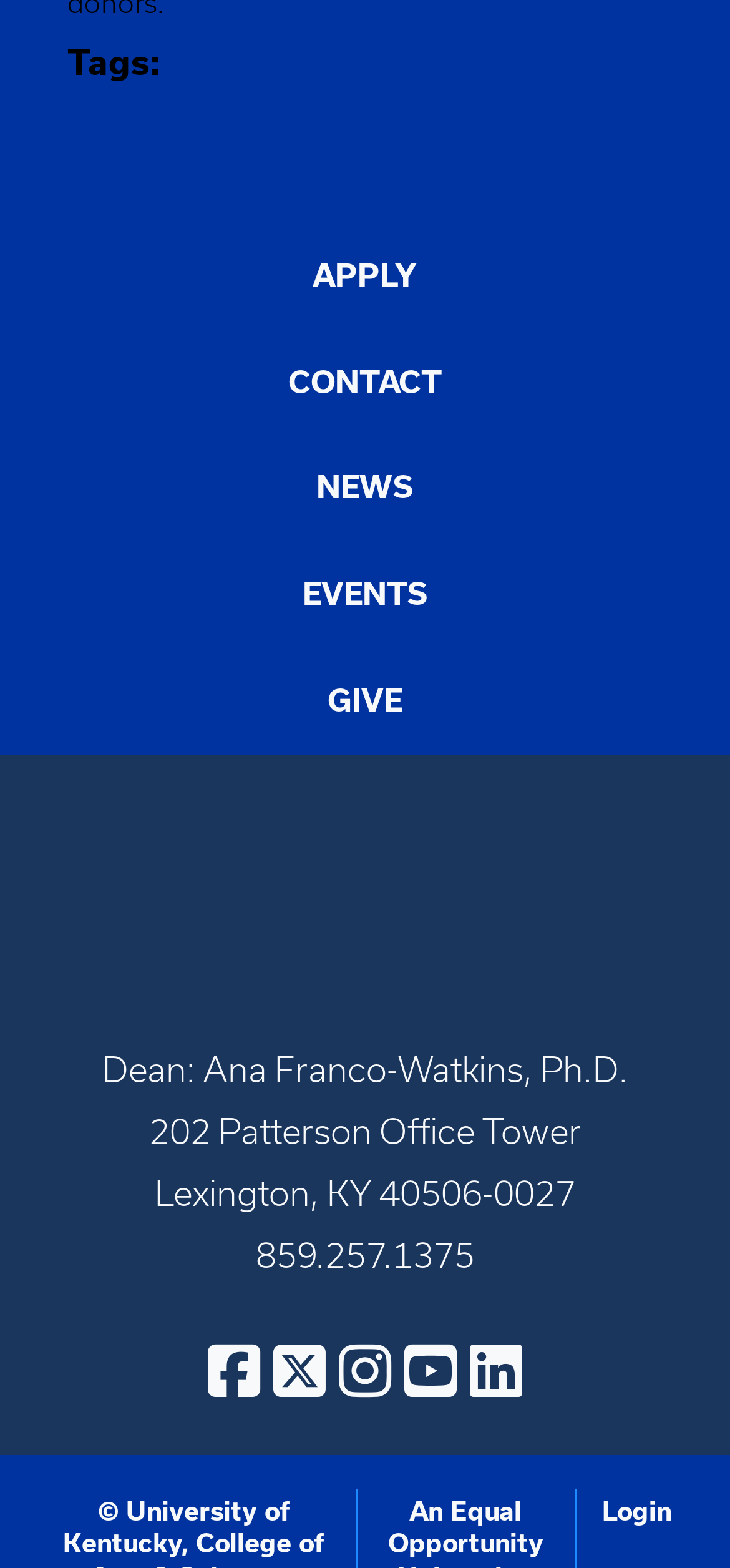Specify the bounding box coordinates (top-left x, top-left y, bottom-right x, bottom-right y) of the UI element in the screenshot that matches this description: martin luther king jr

[0.092, 0.054, 0.508, 0.08]